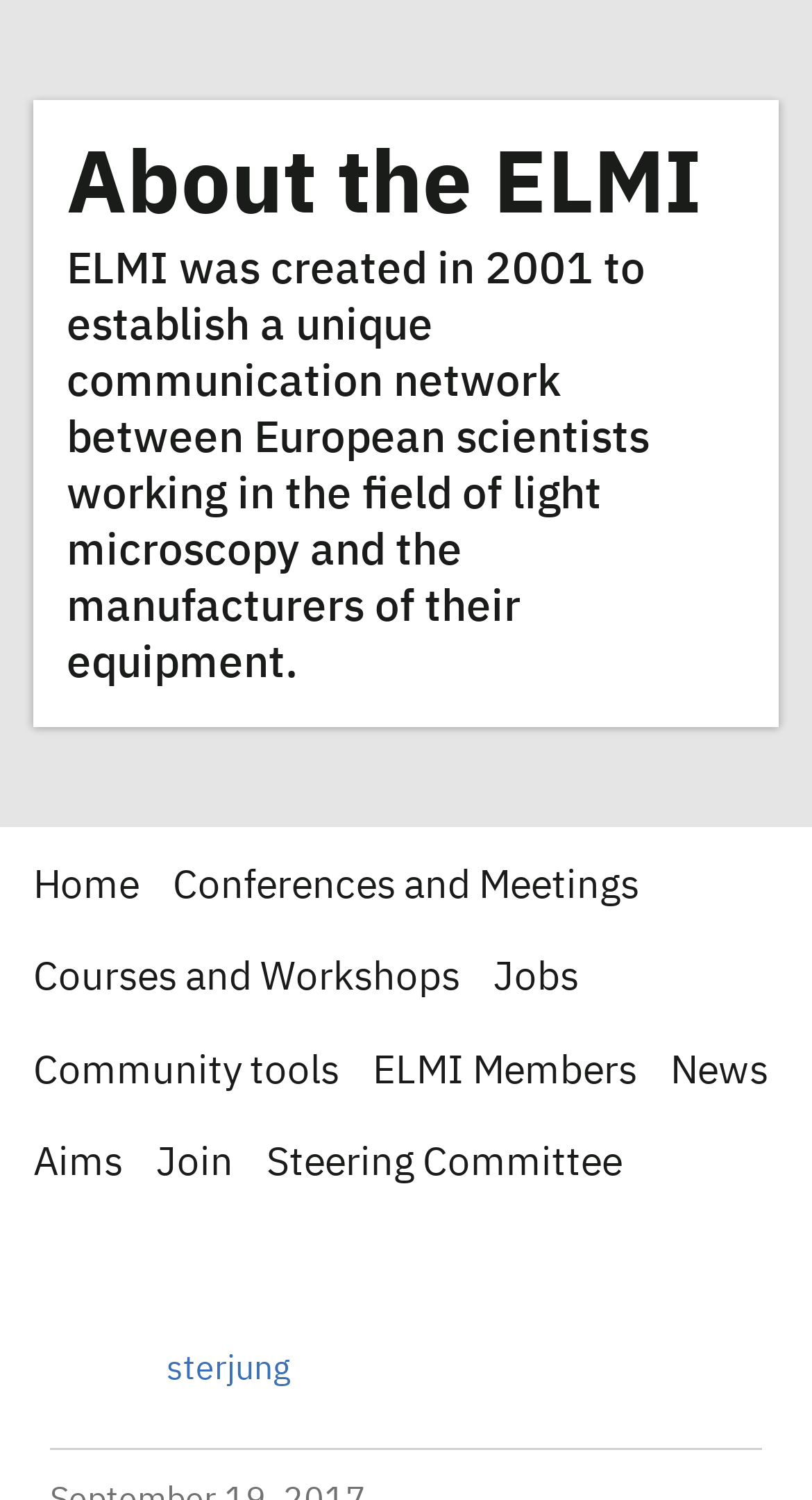Please find the bounding box coordinates of the element's region to be clicked to carry out this instruction: "Get a domestic quote".

None